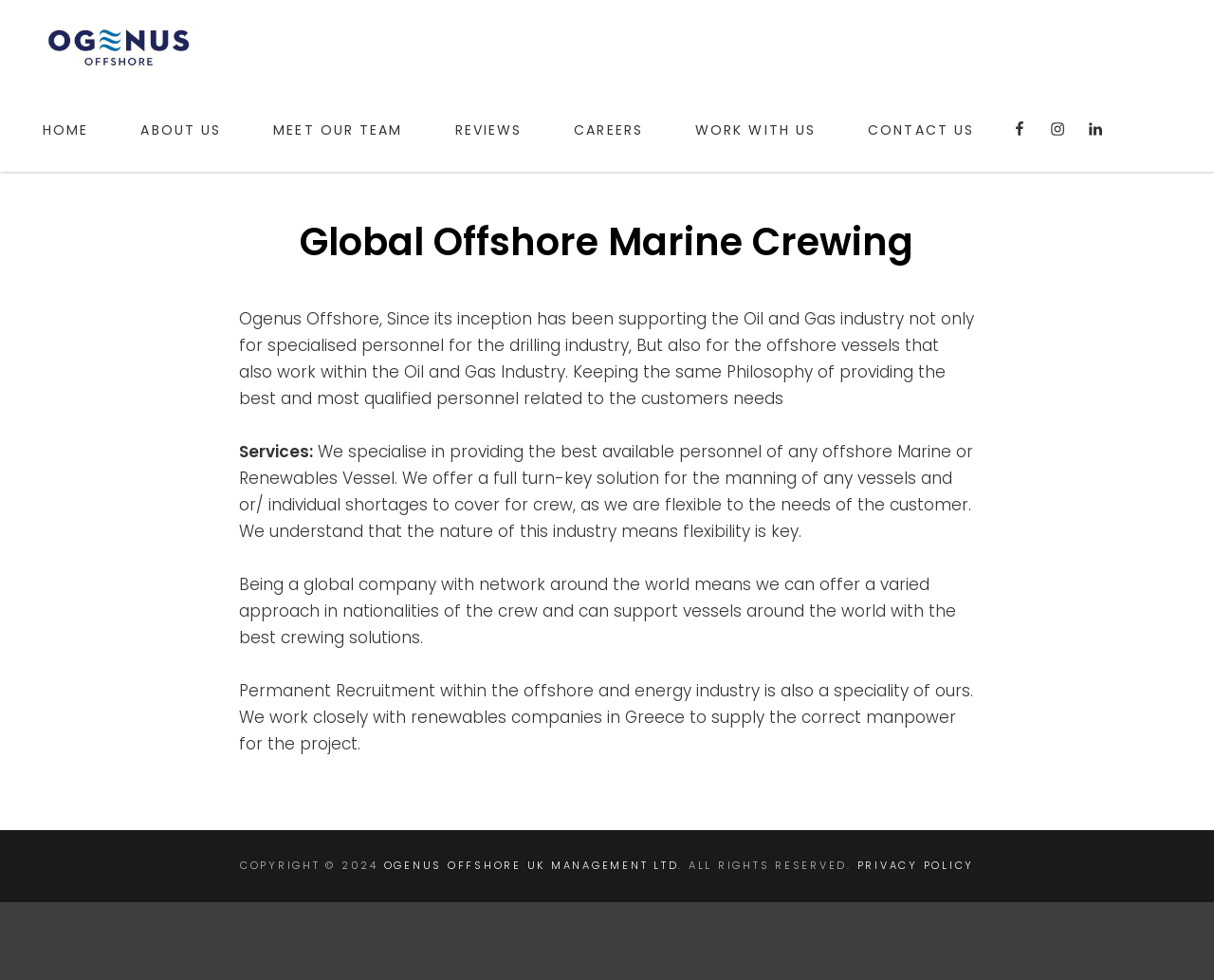Write a detailed summary of the webpage.

The webpage is about Global Offshore Marine Crewing, a company that specializes in providing personnel for the offshore marine and renewables industry. At the top left corner, there is a logo of Ogenus Offshore UK Management Ltd, accompanied by a link to the company's website. Next to it, there is a larger heading that reads "Global Offshore Marine Crewing - Ogenus Offshore UK Management Ltd".

Below the logo and heading, there is a primary navigation menu that spans across the top of the page, containing links to various sections of the website, including "HOME", "ABOUT US", "MEET OUR TEAM", "REVIEWS", "CAREERS", "WORK WITH US", and "CONTACT US". To the right of the navigation menu, there are social media links to Facebook, Instagram, and LinkedIn.

The main content of the page is divided into sections. The first section has a heading that reads "Global Offshore Marine Crewing" and provides a brief overview of the company's services, stating that they support the oil and gas industry by providing specialized personnel for drilling and offshore vessels. 

The next section describes the company's services in more detail, explaining that they offer a full turn-key solution for manning vessels and can provide personnel of any nationality. They also mention their ability to support vessels around the world with the best crewing solutions.

Further down, there is another section that discusses the company's permanent recruitment services within the offshore and energy industry, highlighting their work with renewables companies in Greece.

At the bottom of the page, there is a footer section that contains copyright information, a link to the company's website, and a link to their privacy policy.